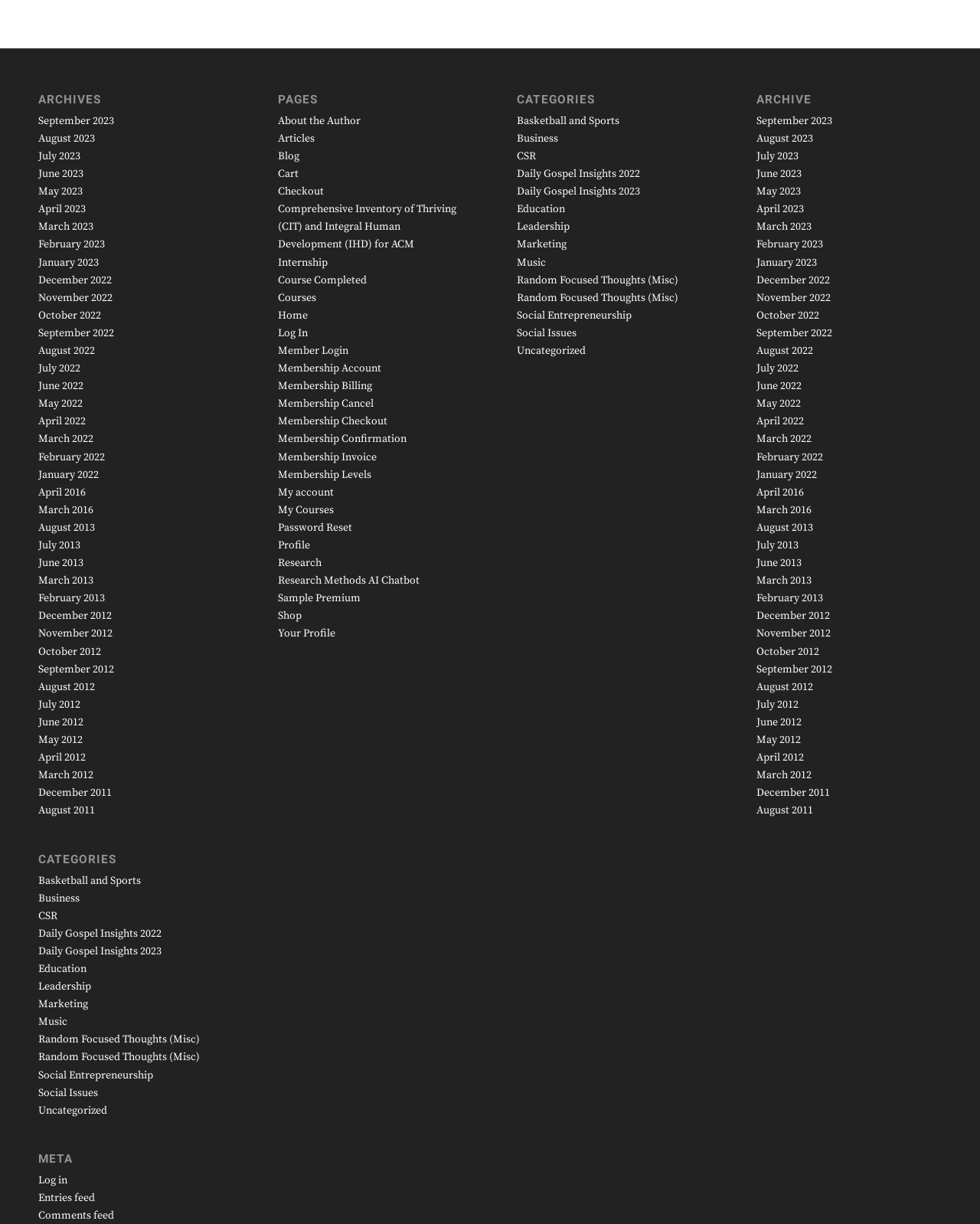What is the main category of archives?
Refer to the image and answer the question using a single word or phrase.

Months and Years